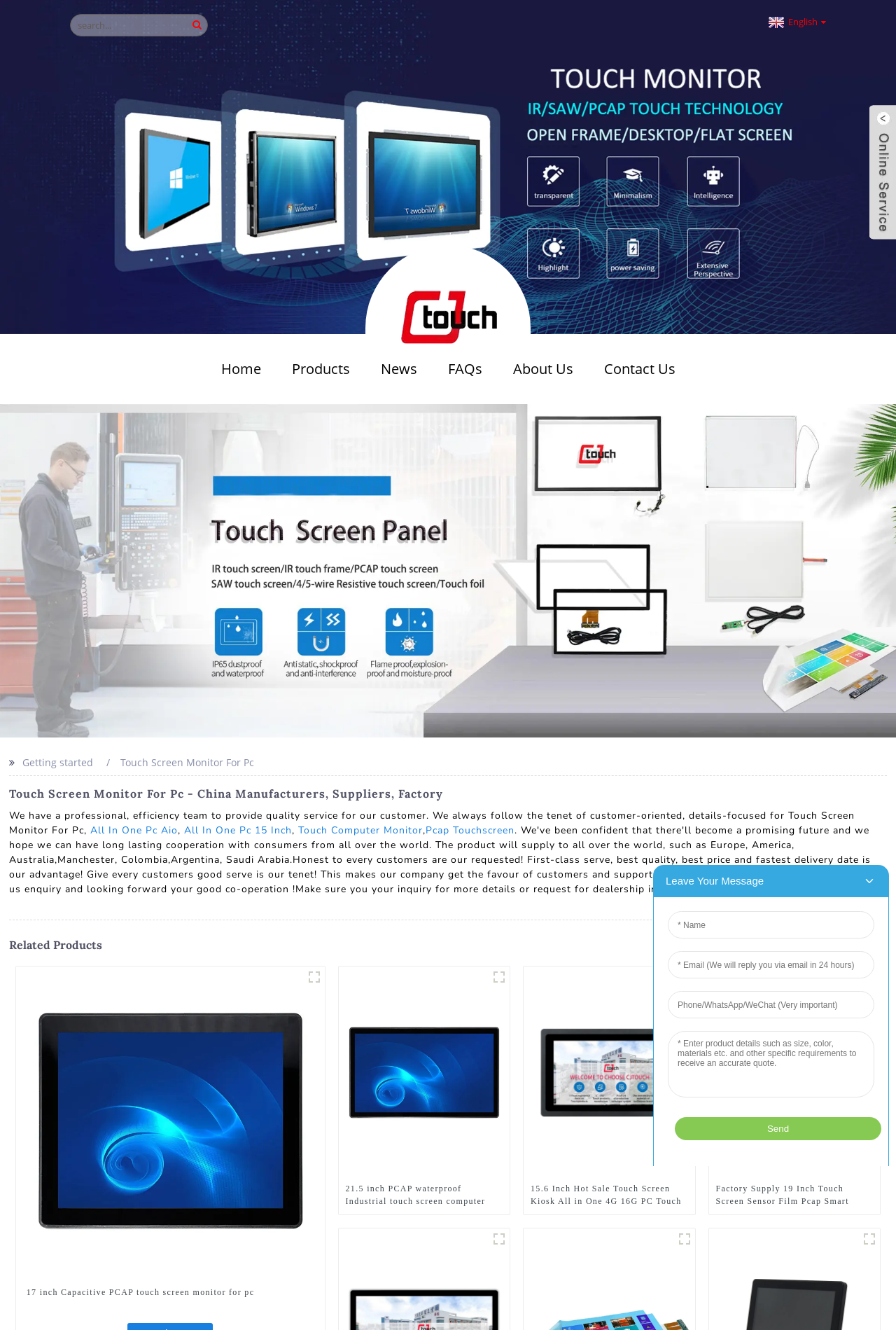What is the language of the webpage?
By examining the image, provide a one-word or phrase answer.

English